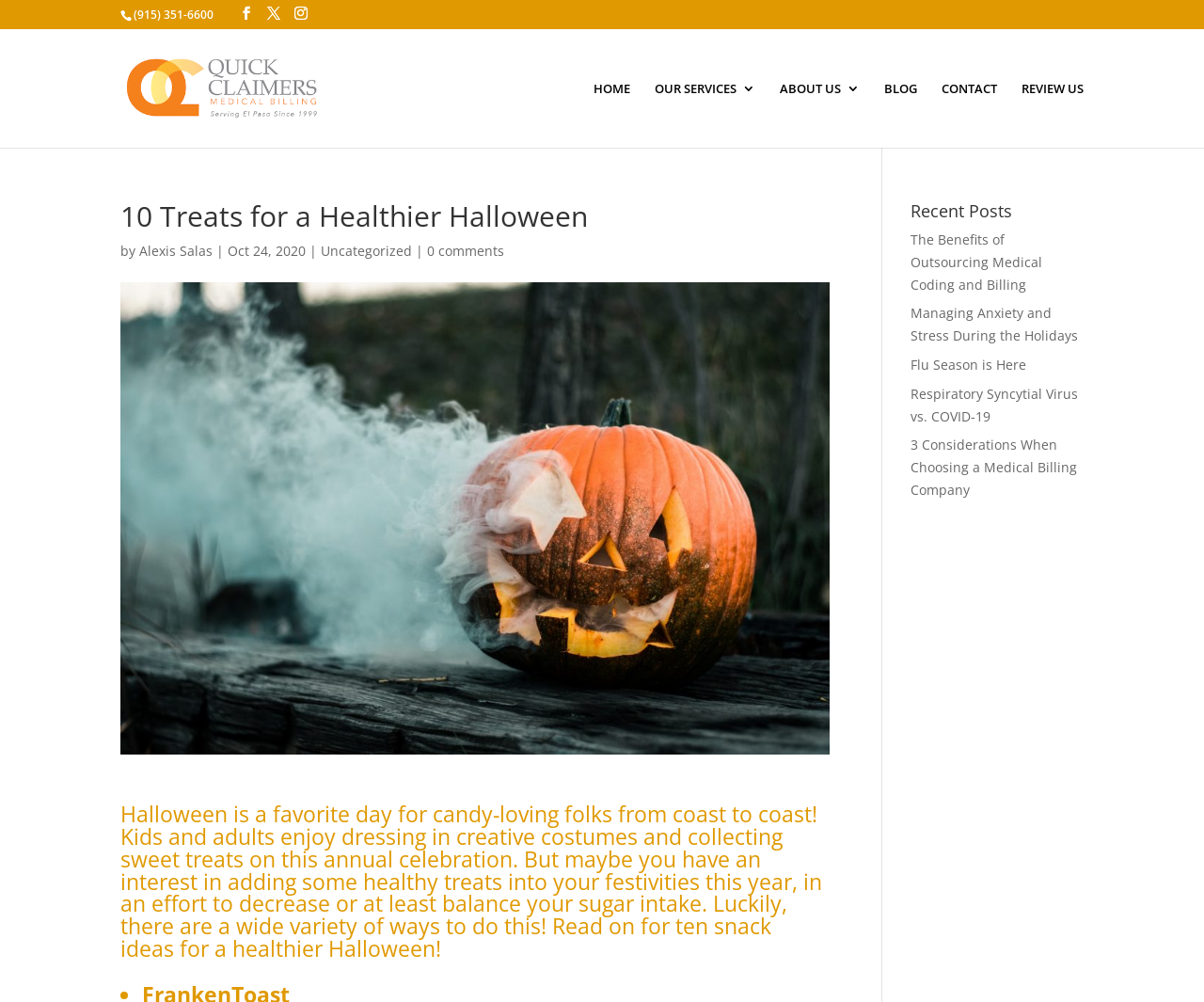Find and extract the text of the primary heading on the webpage.

10 Treats for a Healthier Halloween